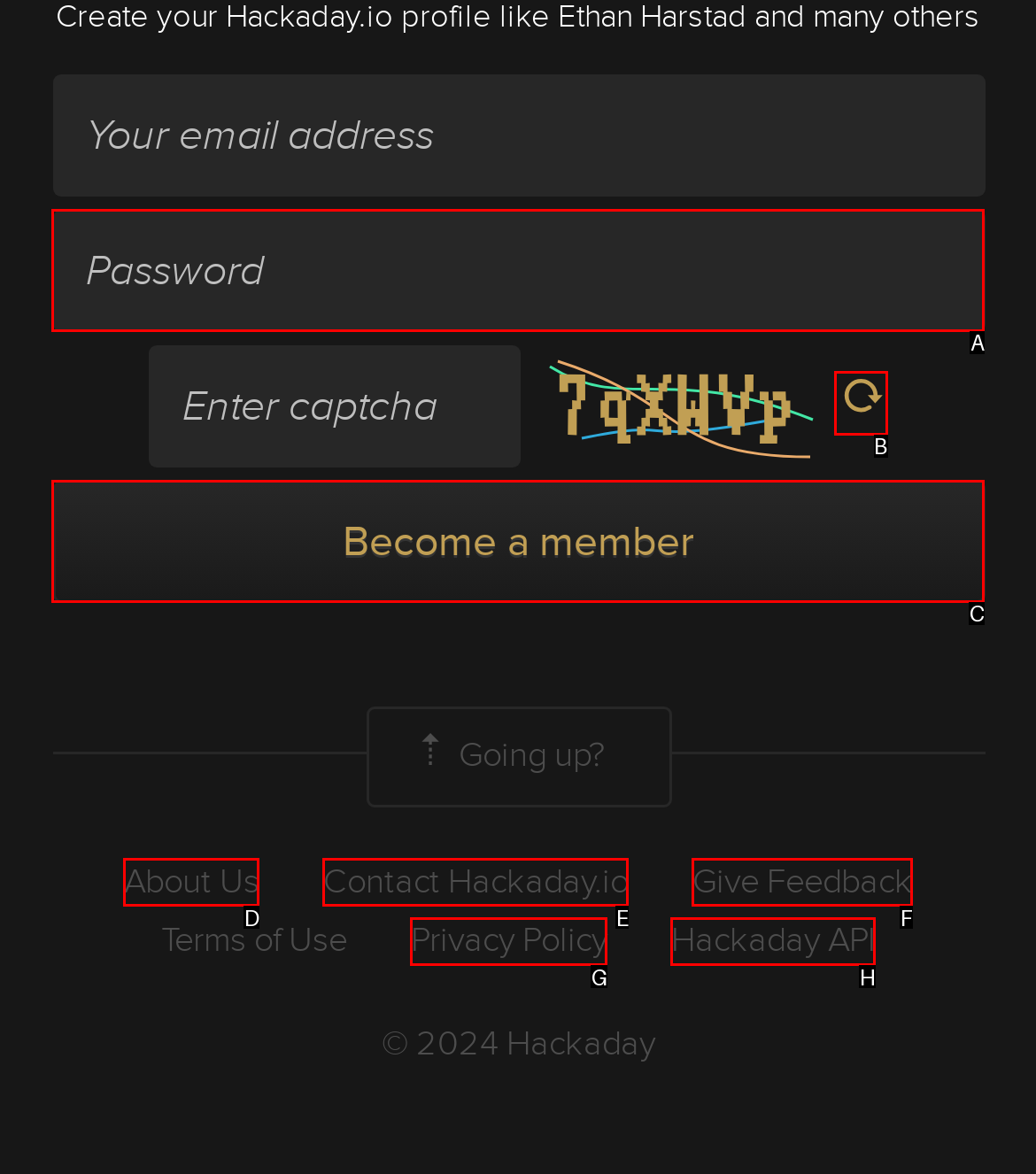Determine which HTML element fits the description: parent_node: Become a member. Answer with the letter corresponding to the correct choice.

B